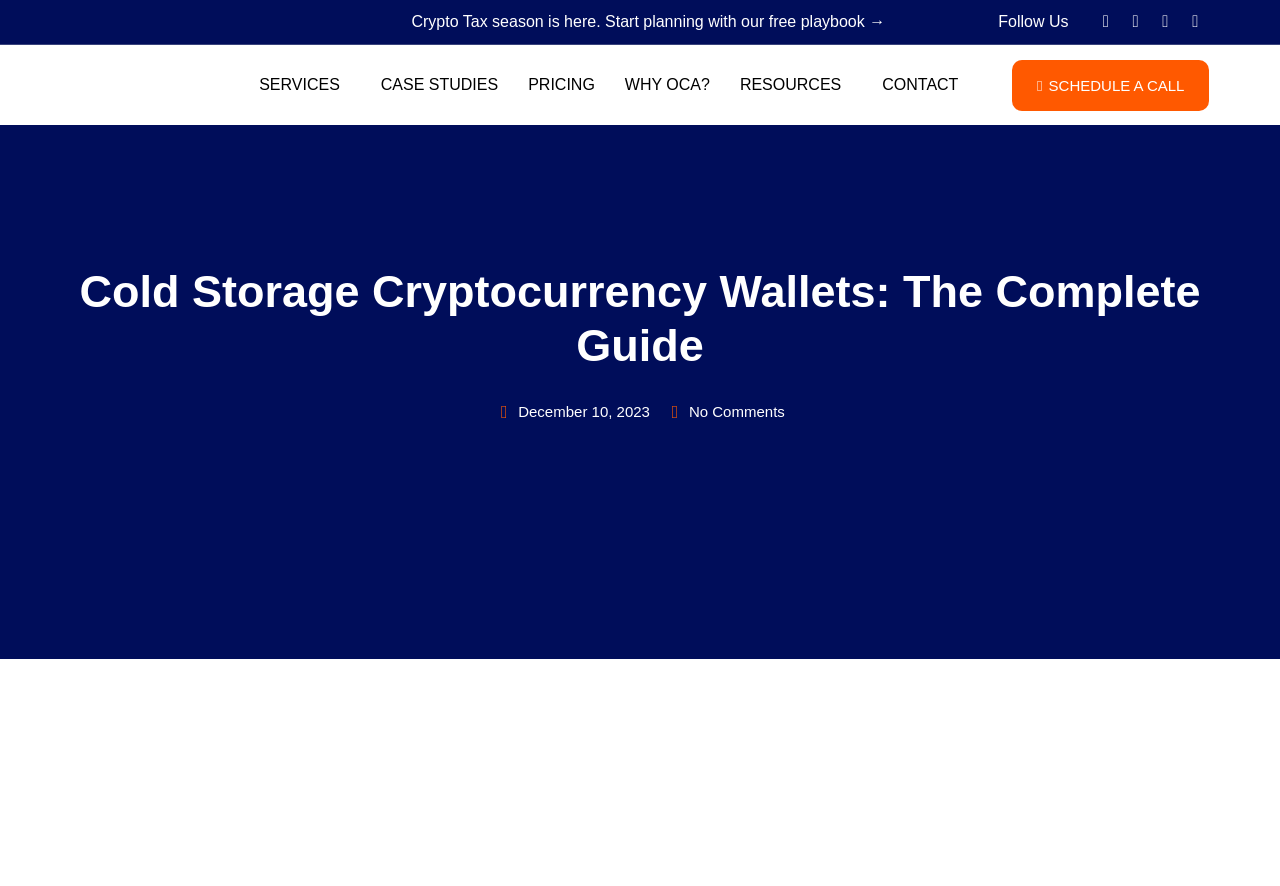Please find the bounding box coordinates of the clickable region needed to complete the following instruction: "Get registration code". The bounding box coordinates must consist of four float numbers between 0 and 1, i.e., [left, top, right, bottom].

None